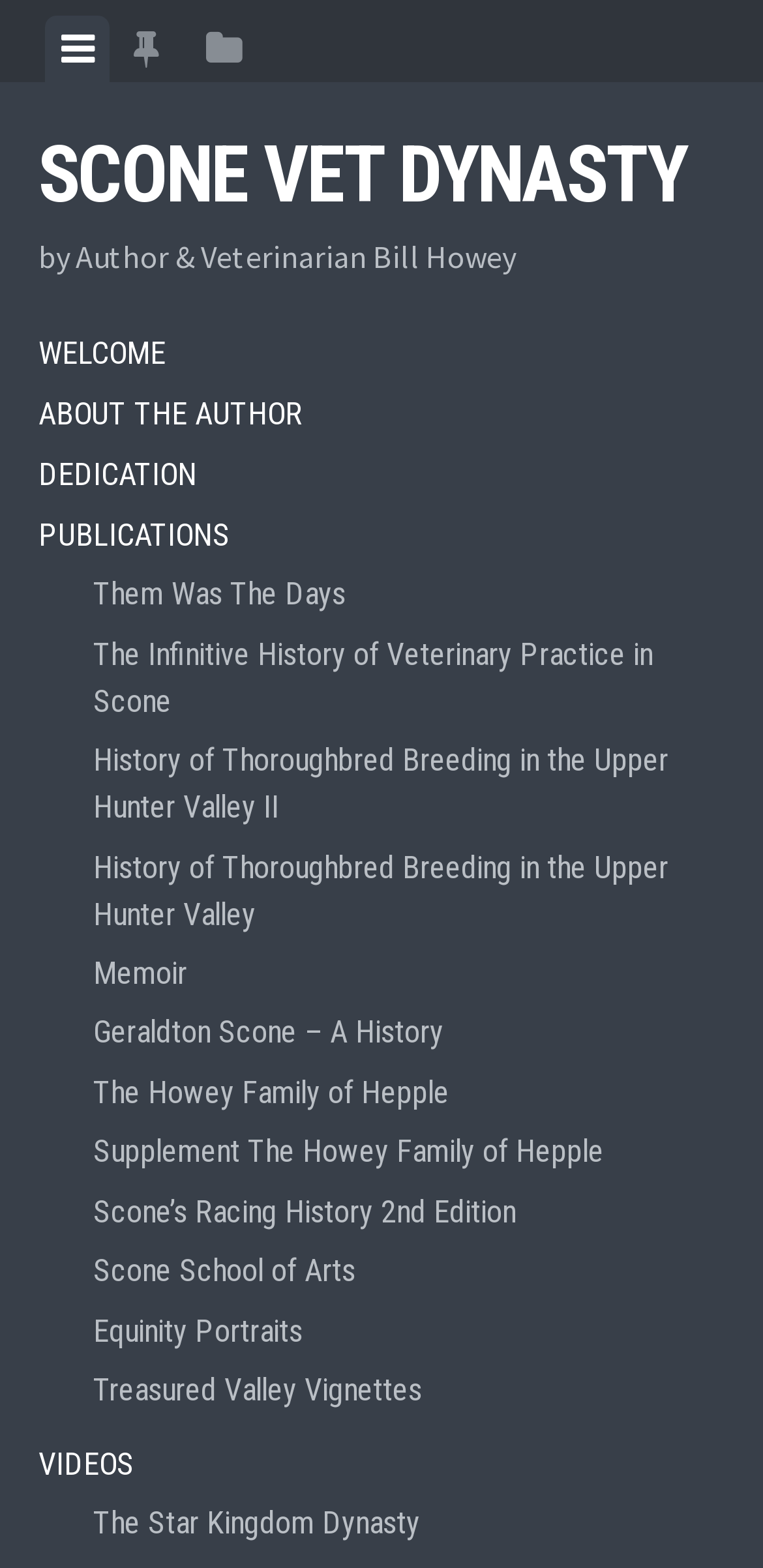Using the elements shown in the image, answer the question comprehensively: What is the purpose of the tablist element?

The tablist element contains three tab elements with titles 'View menu', 'View featured posts', and 'View sidebar'. The presence of these tabs suggests that they are used to navigate to different sections of the webpage or to view different types of content.